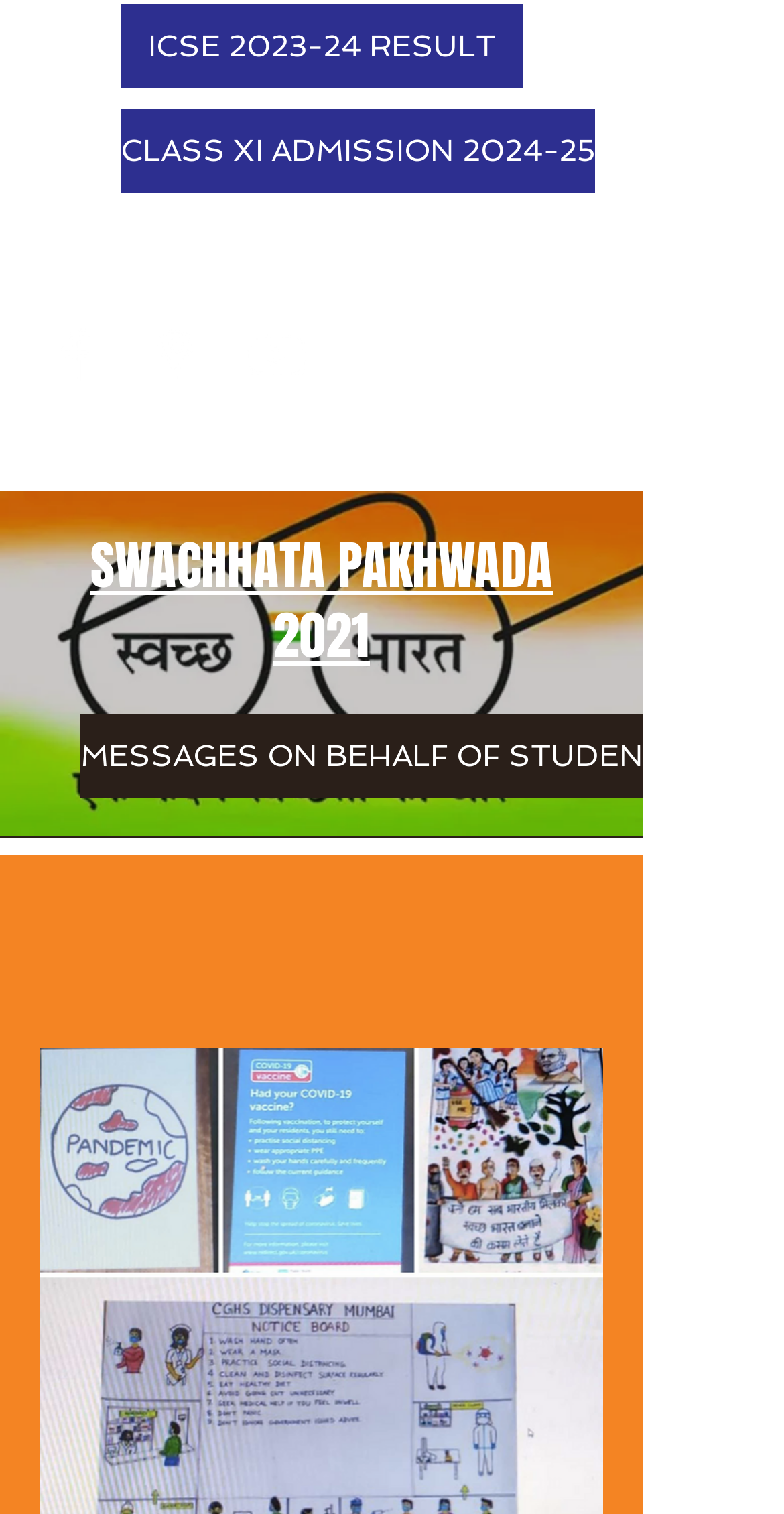Give the bounding box coordinates for the element described by: "ICSE 2023-24 RESULT".

[0.154, 0.003, 0.667, 0.059]